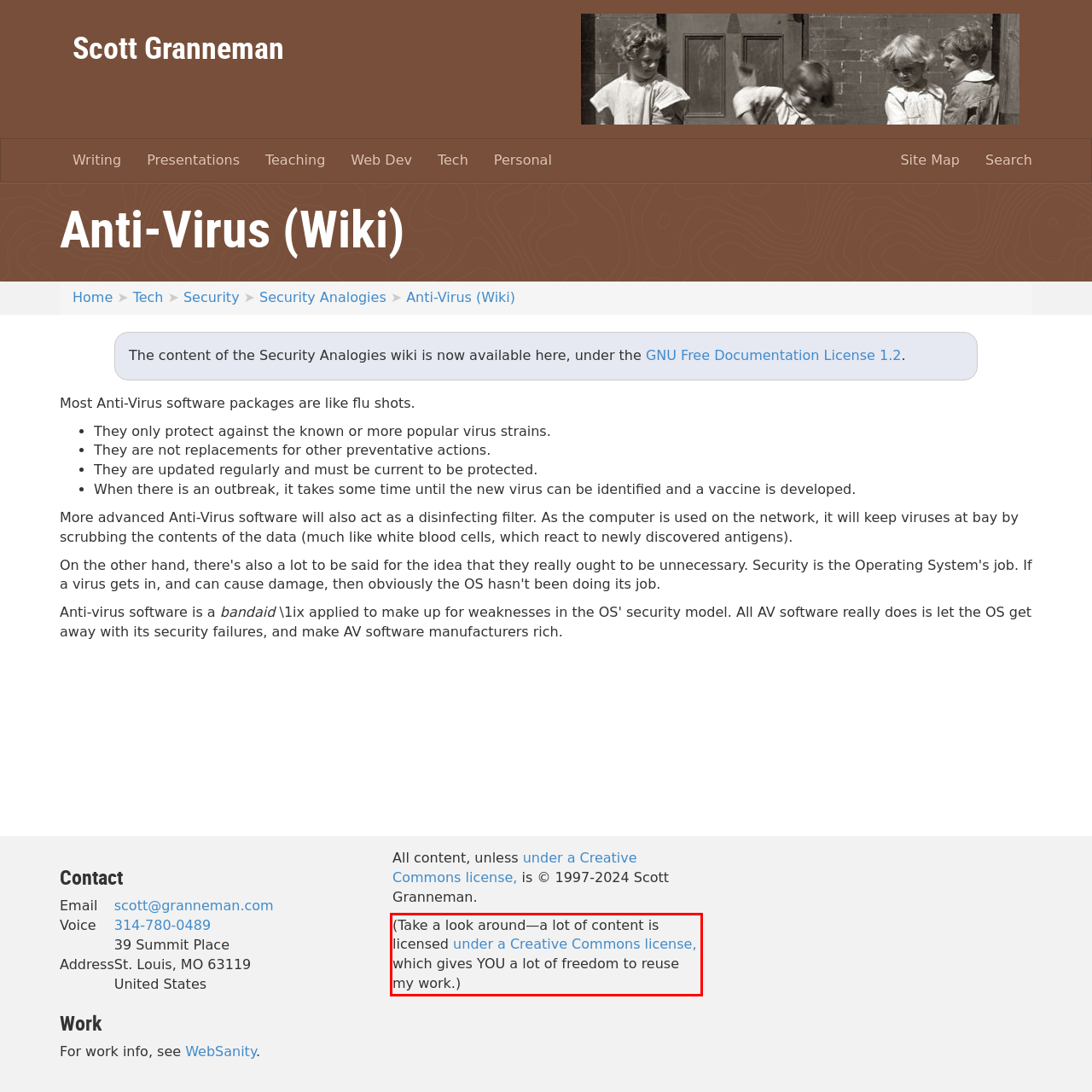The screenshot you have been given contains a UI element surrounded by a red rectangle. Use OCR to read and extract the text inside this red rectangle.

(Take a look around—a lot of content is licensed under a Creative Commons license, which gives YOU a lot of freedom to reuse my work.)